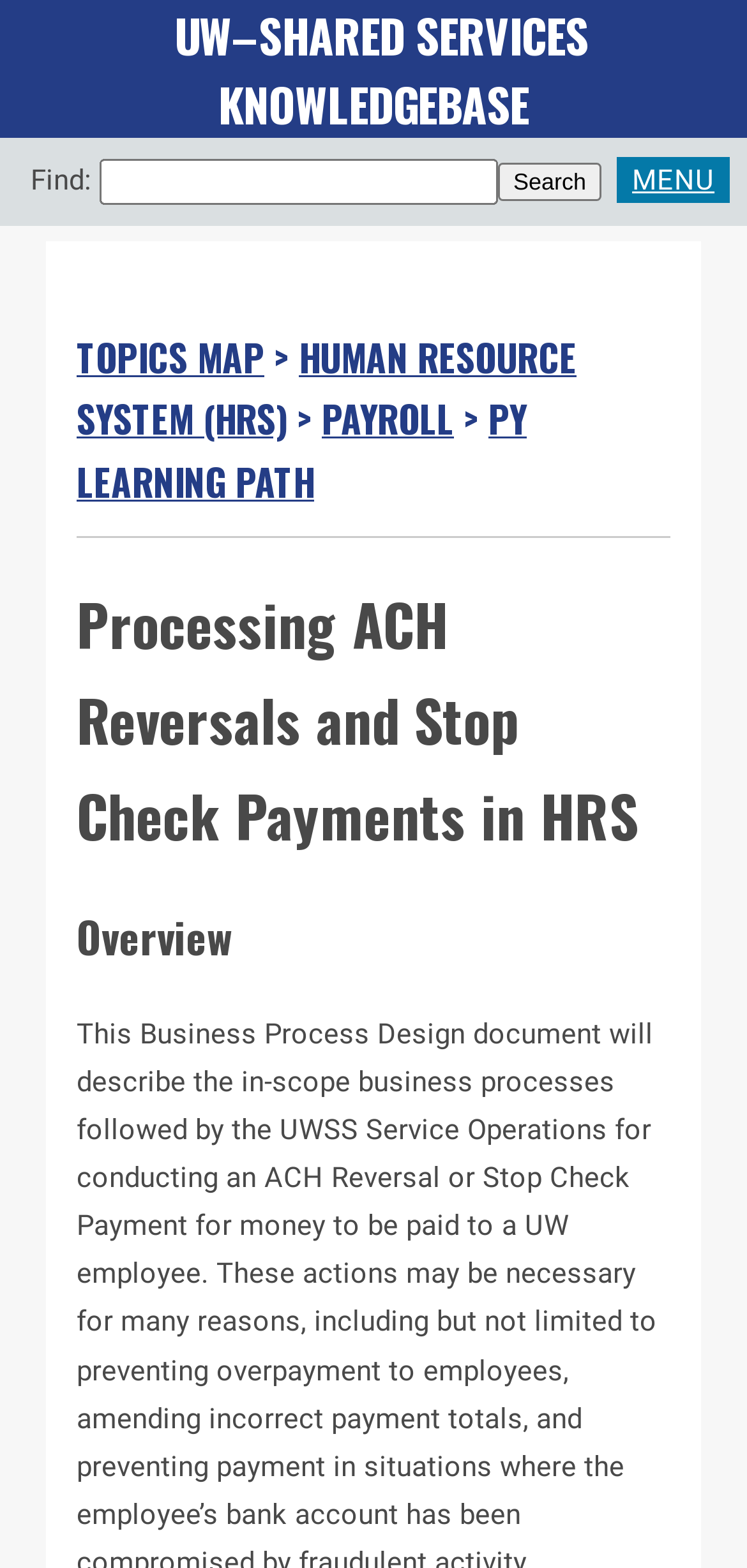Create a detailed narrative describing the layout and content of the webpage.

The webpage is titled "UW–Shared Services KnowledgeBase" and appears to be a knowledge base or resource portal. At the top of the page, there is a large heading with the same title as the webpage, which is also a link. Below this heading, there is a search bar that spans the entire width of the page, containing a label "Find:", a text box, a search button, and a link labeled "MENU" on the far right.

Below the search bar, there are several links arranged horizontally, including "TOPICS MAP", "HUMAN RESOURCE SYSTEM (HRS)", "PAYROLL", and "PY LEARNING PATH". These links are positioned near the top of the page, with "TOPICS MAP" being the first link on the left and "PY LEARNING PATH" being the last link on the right.

Further down the page, there are two headings. The first heading, "Processing ACH Reversals and Stop Check Payments in HRS", is positioned above the second heading, "Overview". These headings appear to be related to specific topics or articles within the knowledge base.